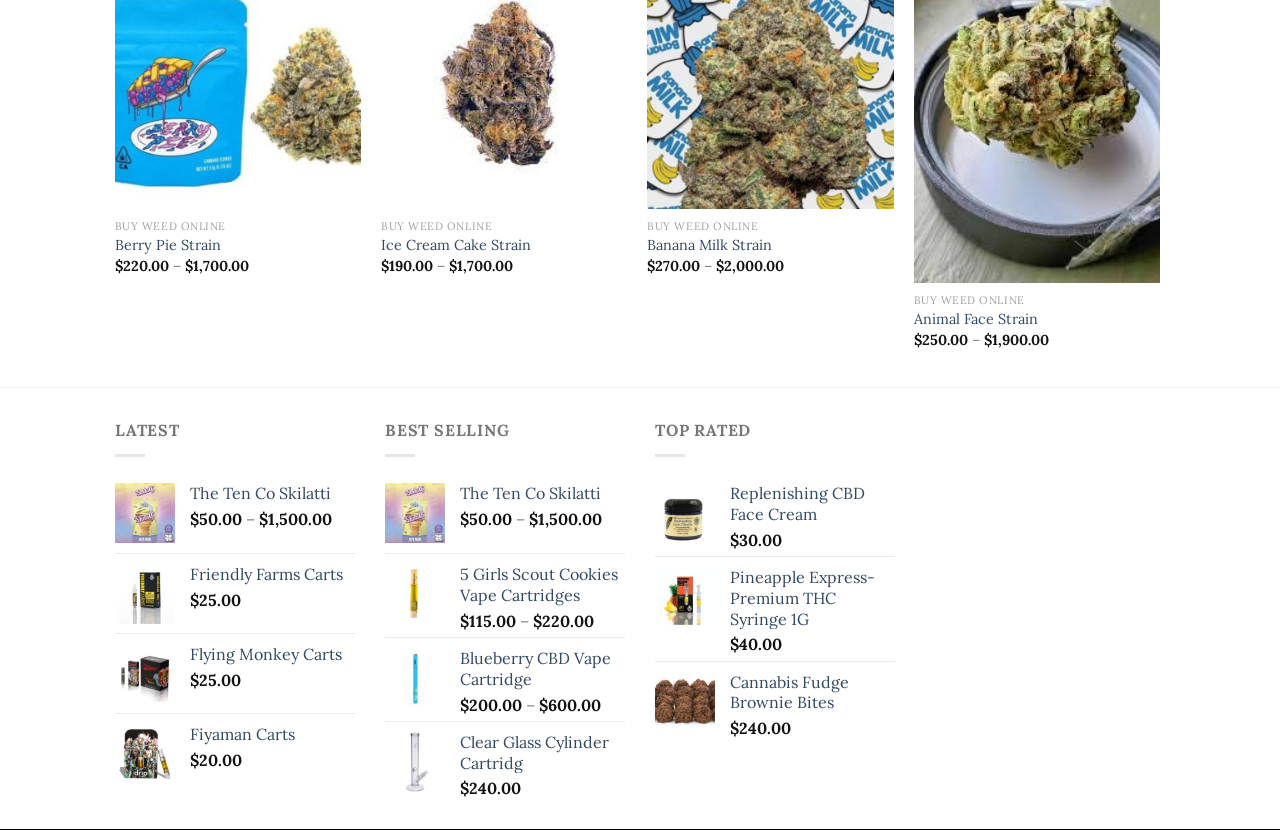Find the bounding box coordinates of the area that needs to be clicked in order to achieve the following instruction: "Buy Berry Pie Strain". The coordinates should be specified as four float numbers between 0 and 1, i.e., [left, top, right, bottom].

[0.09, 0.285, 0.172, 0.307]